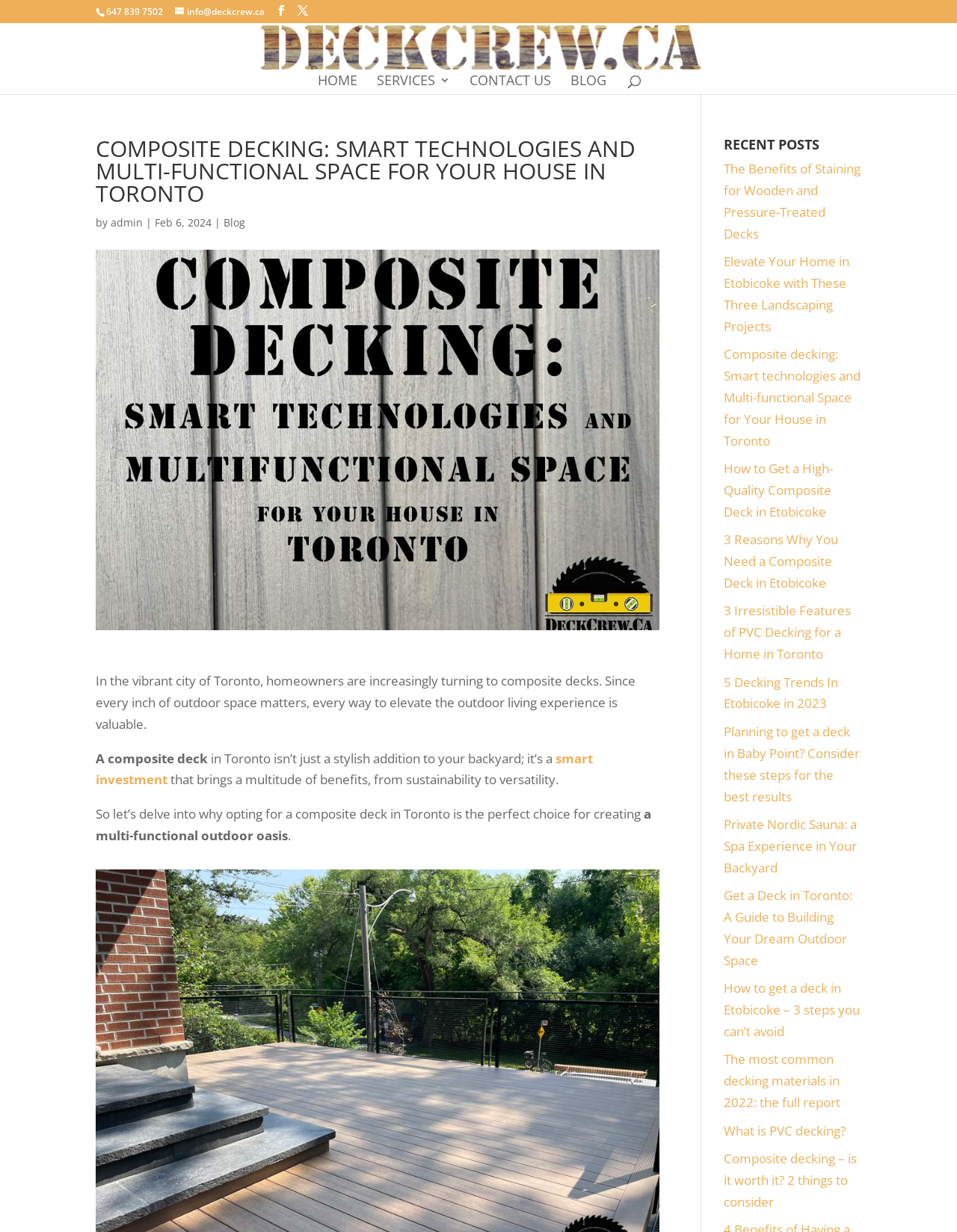Answer this question using a single word or a brief phrase:
What is the topic of the blog post?

Composite decking